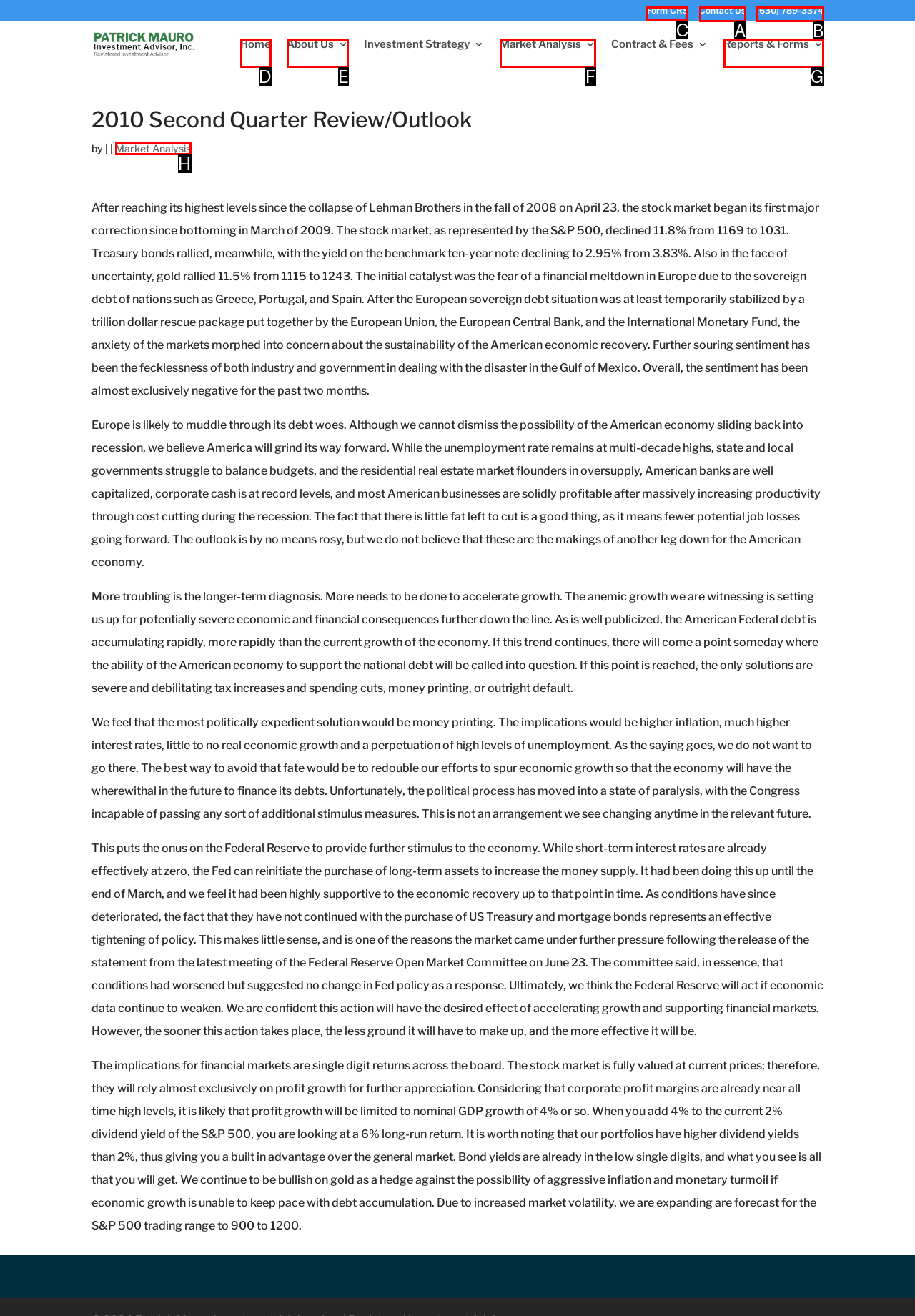Determine which option you need to click to execute the following task: Click on the 'Form CRS' link. Provide your answer as a single letter.

C